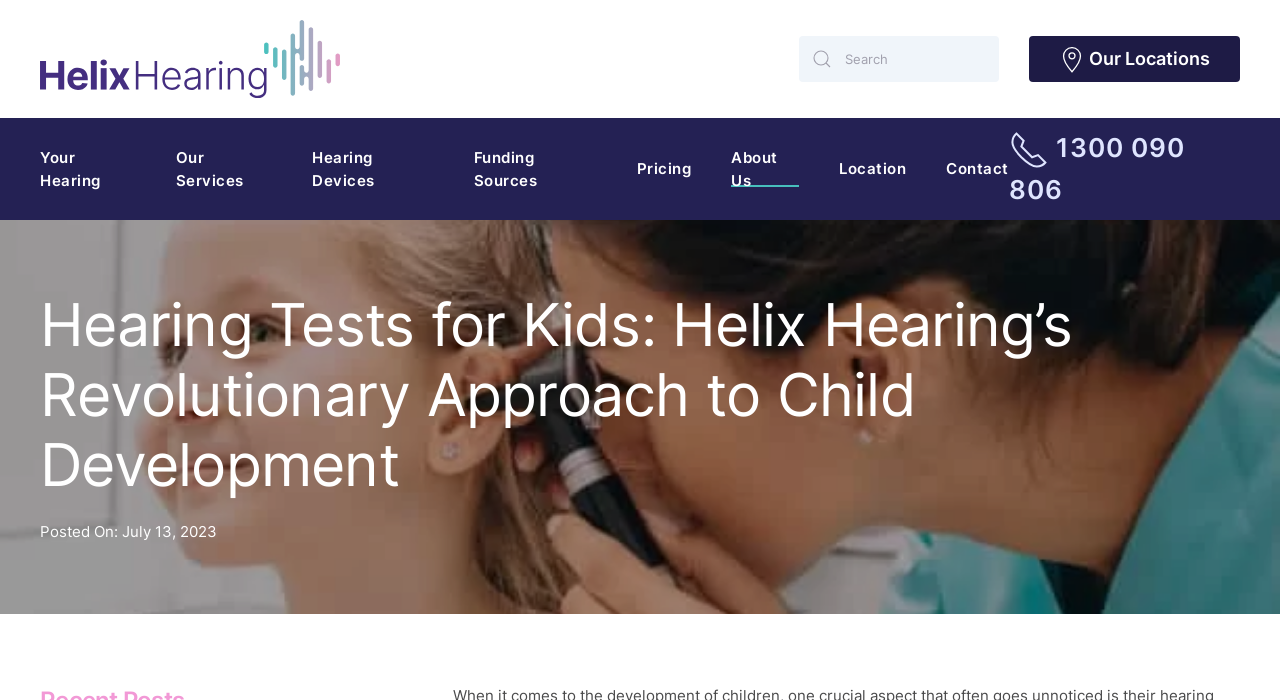Answer the following inquiry with a single word or phrase:
How many menu options are available under 'Your Hearing'?

Not specified